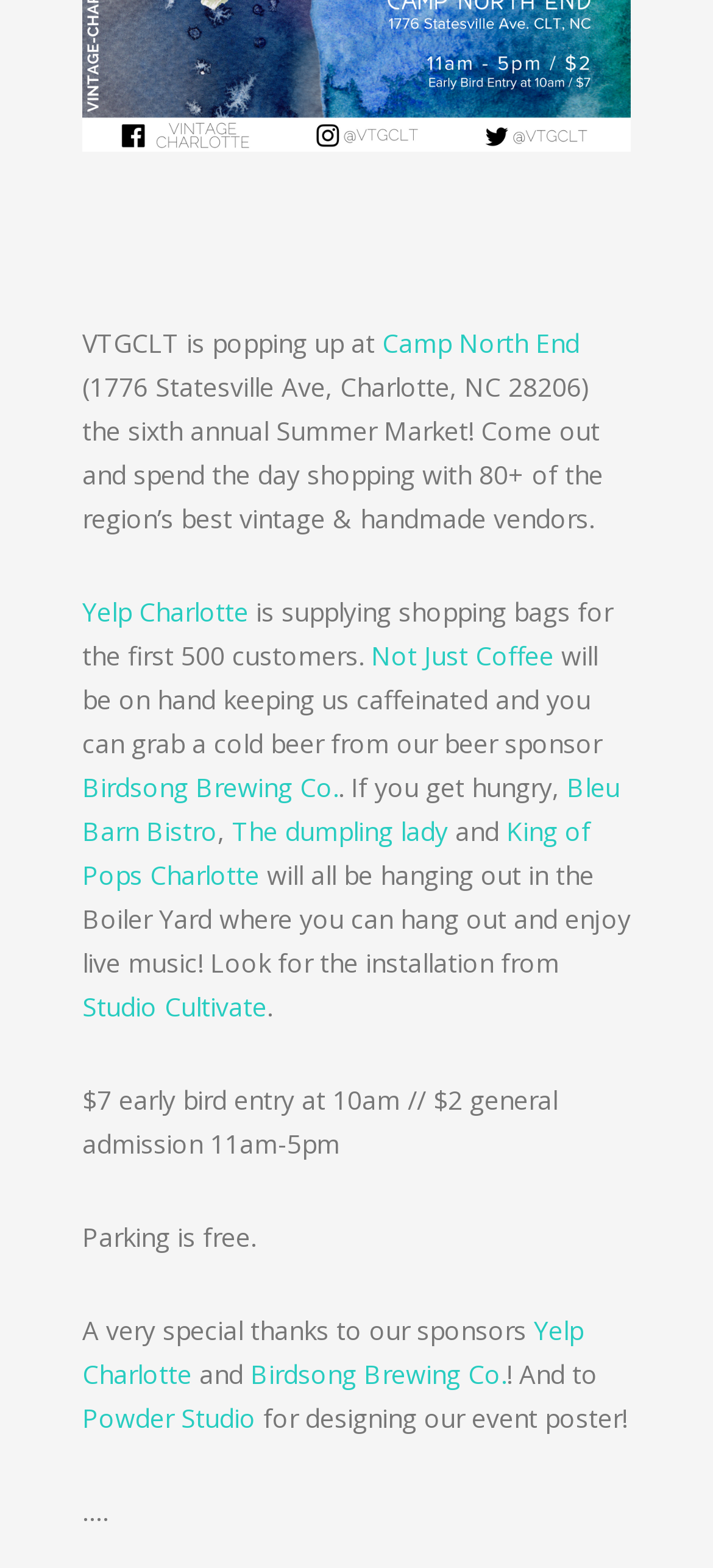What is the location of the Summer Market?
Examine the screenshot and reply with a single word or phrase.

Camp North End